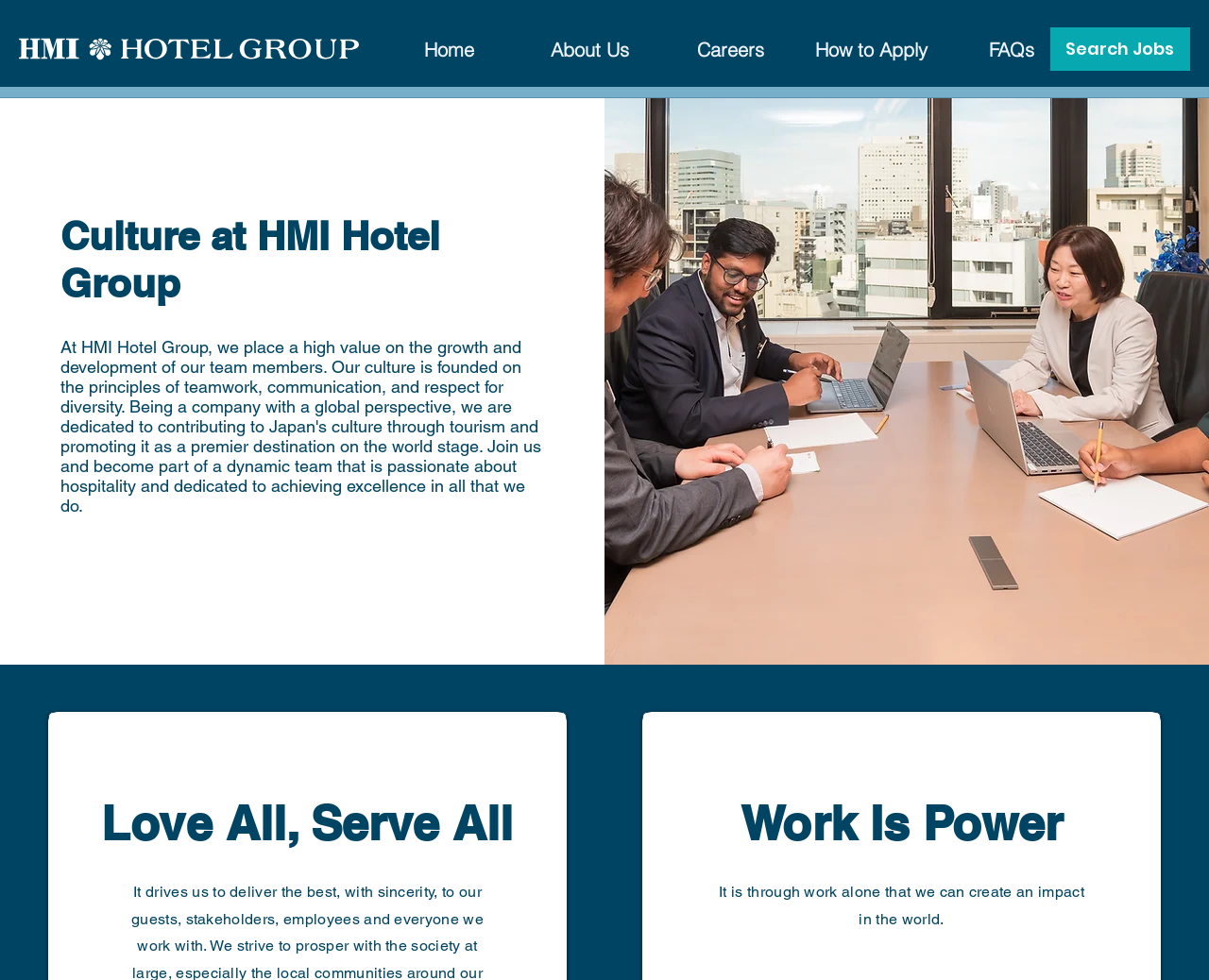What is the slogan below the image?
Based on the screenshot, provide a one-word or short-phrase response.

Love All, Serve All